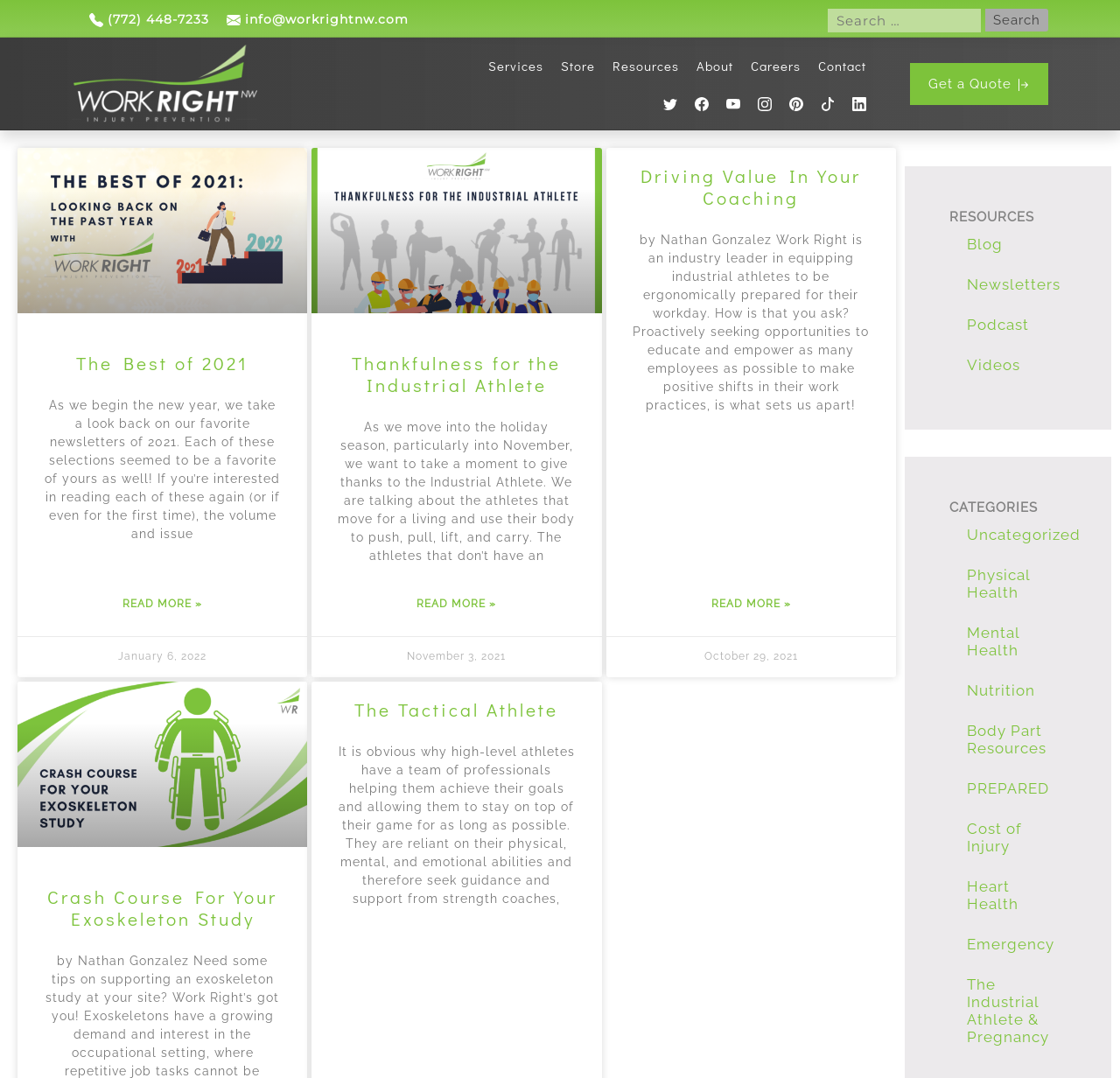Please predict the bounding box coordinates (top-left x, top-left y, bottom-right x, bottom-right y) for the UI element in the screenshot that fits the description: The Industrial Athlete & Pregnancy

[0.848, 0.894, 0.952, 0.981]